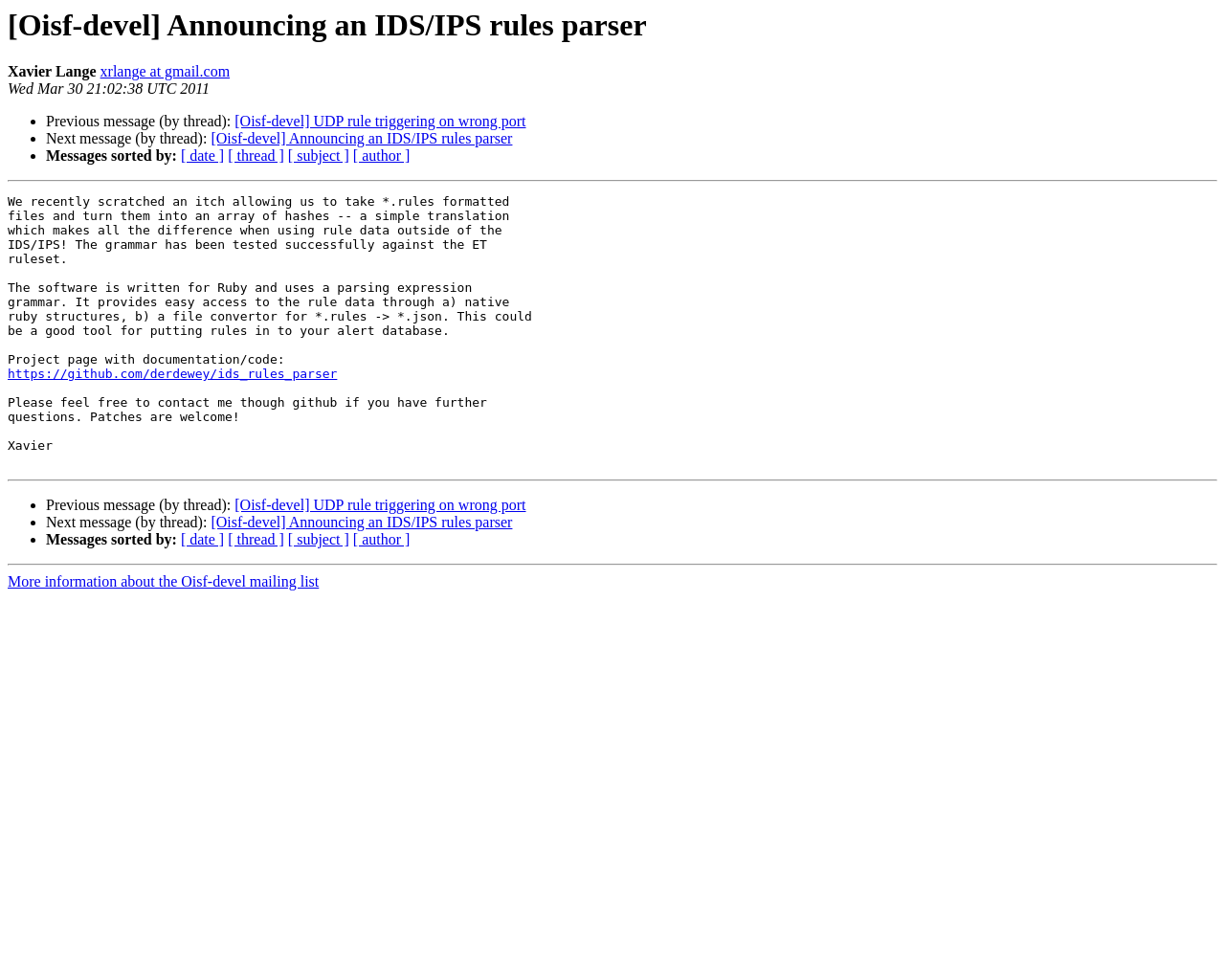Identify the bounding box coordinates for the region of the element that should be clicked to carry out the instruction: "Visit project page". The bounding box coordinates should be four float numbers between 0 and 1, i.e., [left, top, right, bottom].

[0.006, 0.374, 0.275, 0.389]